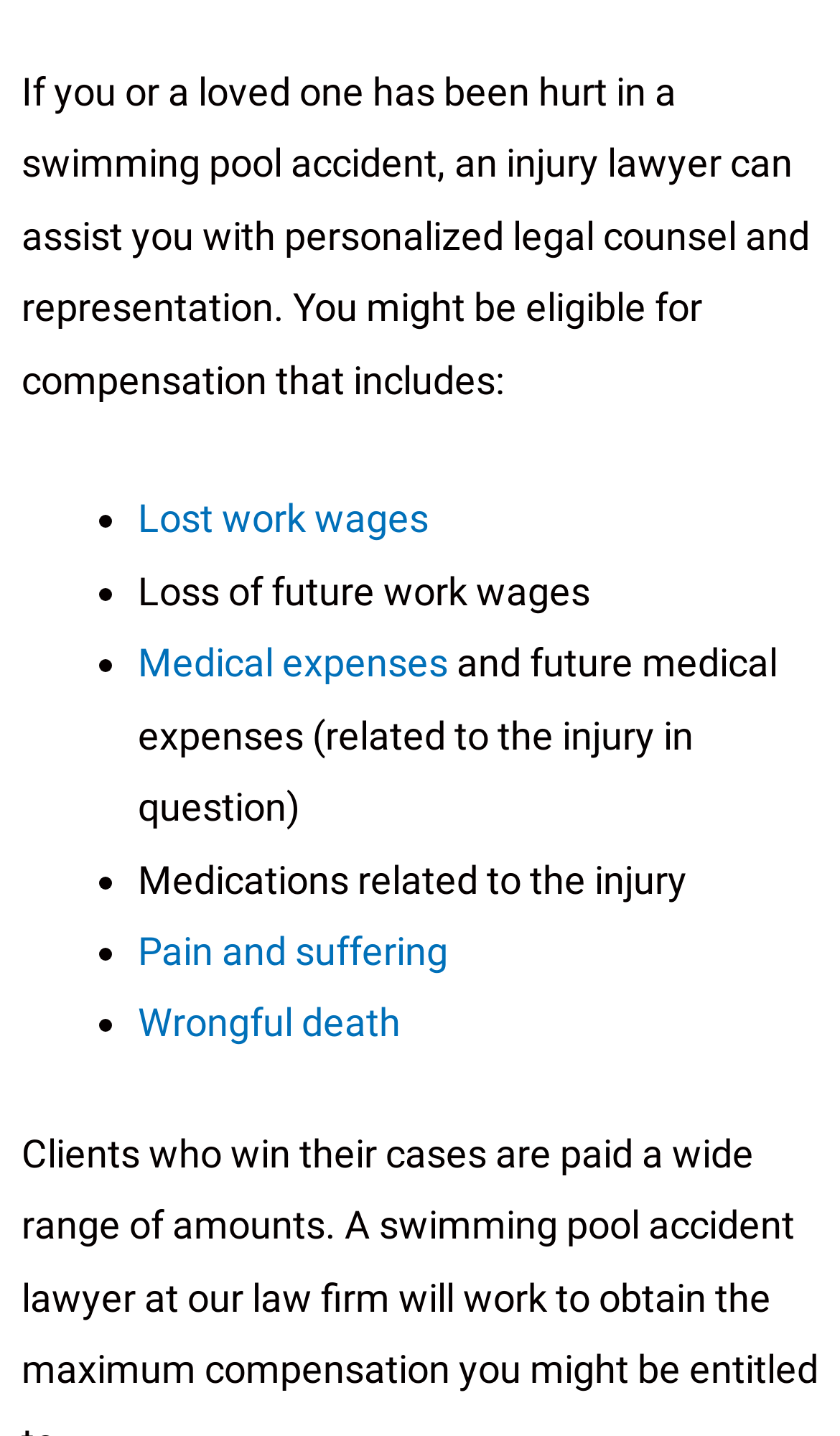Please find the bounding box coordinates (top-left x, top-left y, bottom-right x, bottom-right y) in the screenshot for the UI element described as follows: Medical expenses

[0.164, 0.446, 0.533, 0.477]